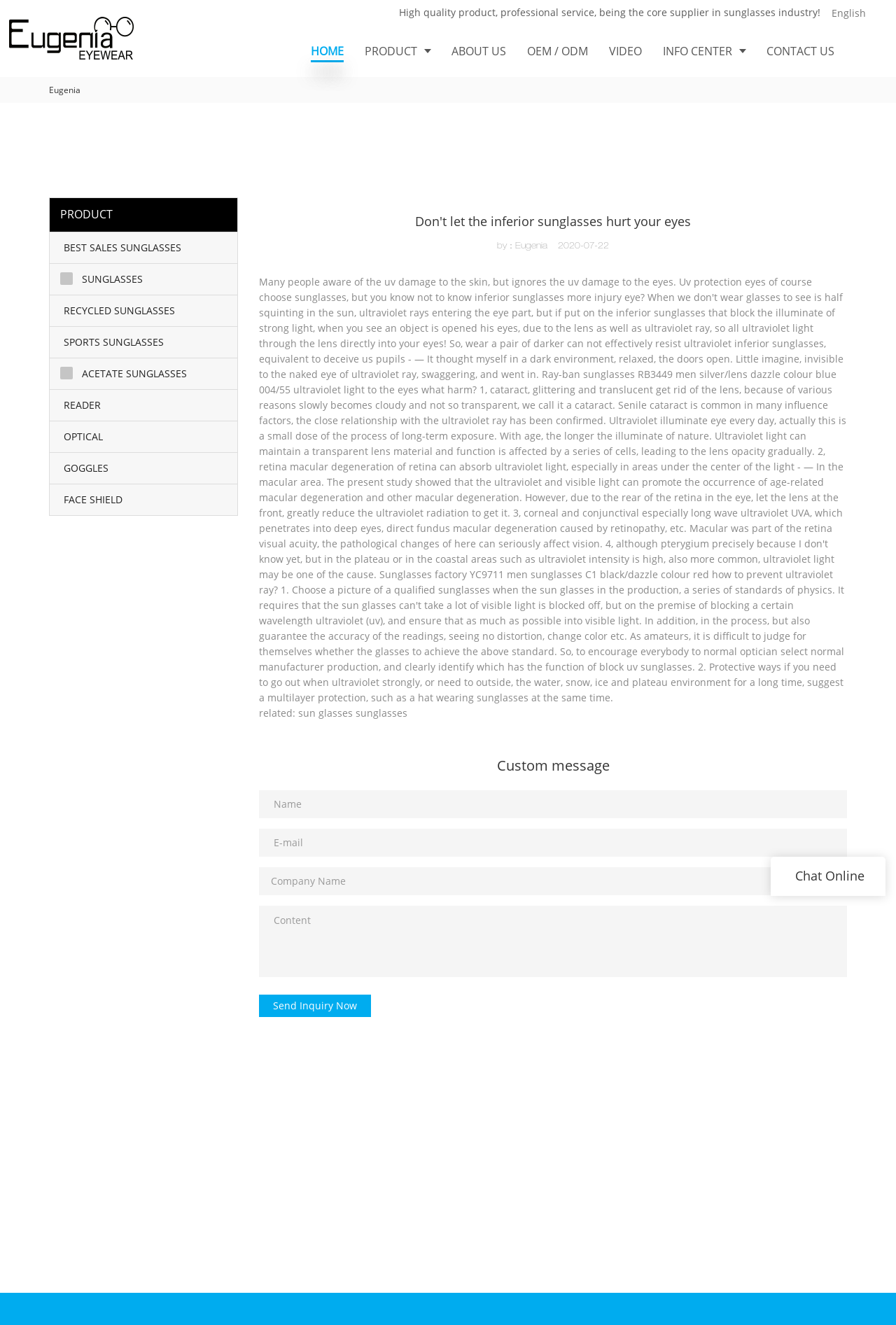Locate the heading on the webpage and return its text.

Don't let the inferior sunglasses hurt your eyes